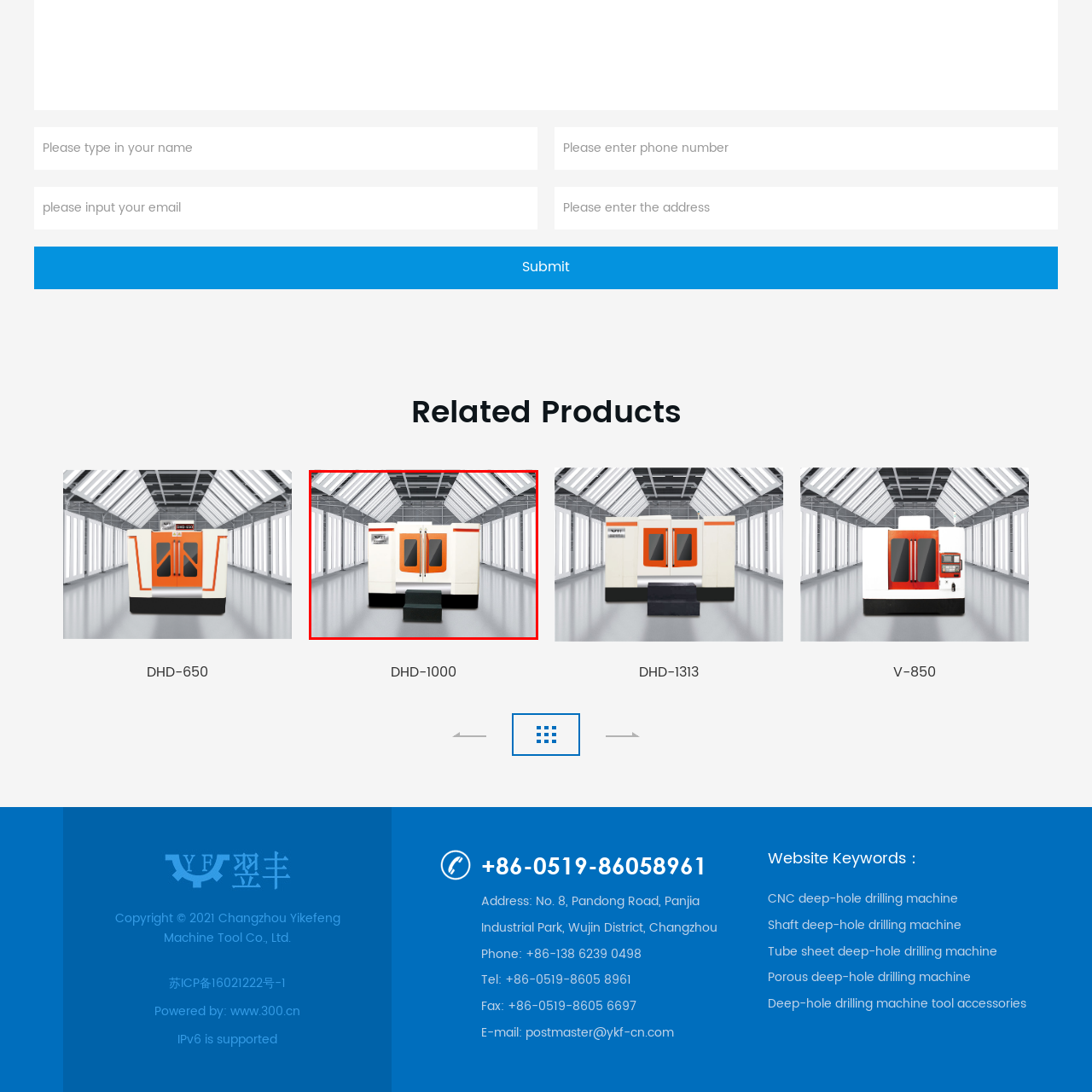Examine the red-bounded region in the image and describe it in detail.

The image features an industrial machine prominently displayed within a well-lit, spacious workshop environment. The machine, identified as the DHD-1000, showcases a modern design with a clean exterior, highlighted by a combination of white and orange elements. Its front features two large glass doors that invite interaction, indicating an emphasis on accessibility and ease of operation. A dark, raised platform suggests a secure entrance to the machine, offering a practical and safe way to approach it.

The design aesthetic and layout of the workshop emphasize a professional manufacturing setting, characterized by bright overhead lights and sleek walls, enhancing the focus on the machinery. This environment reflects the advanced technology and precision associated with machinery like the DHD-1000, ideal for high-performance industrial applications.